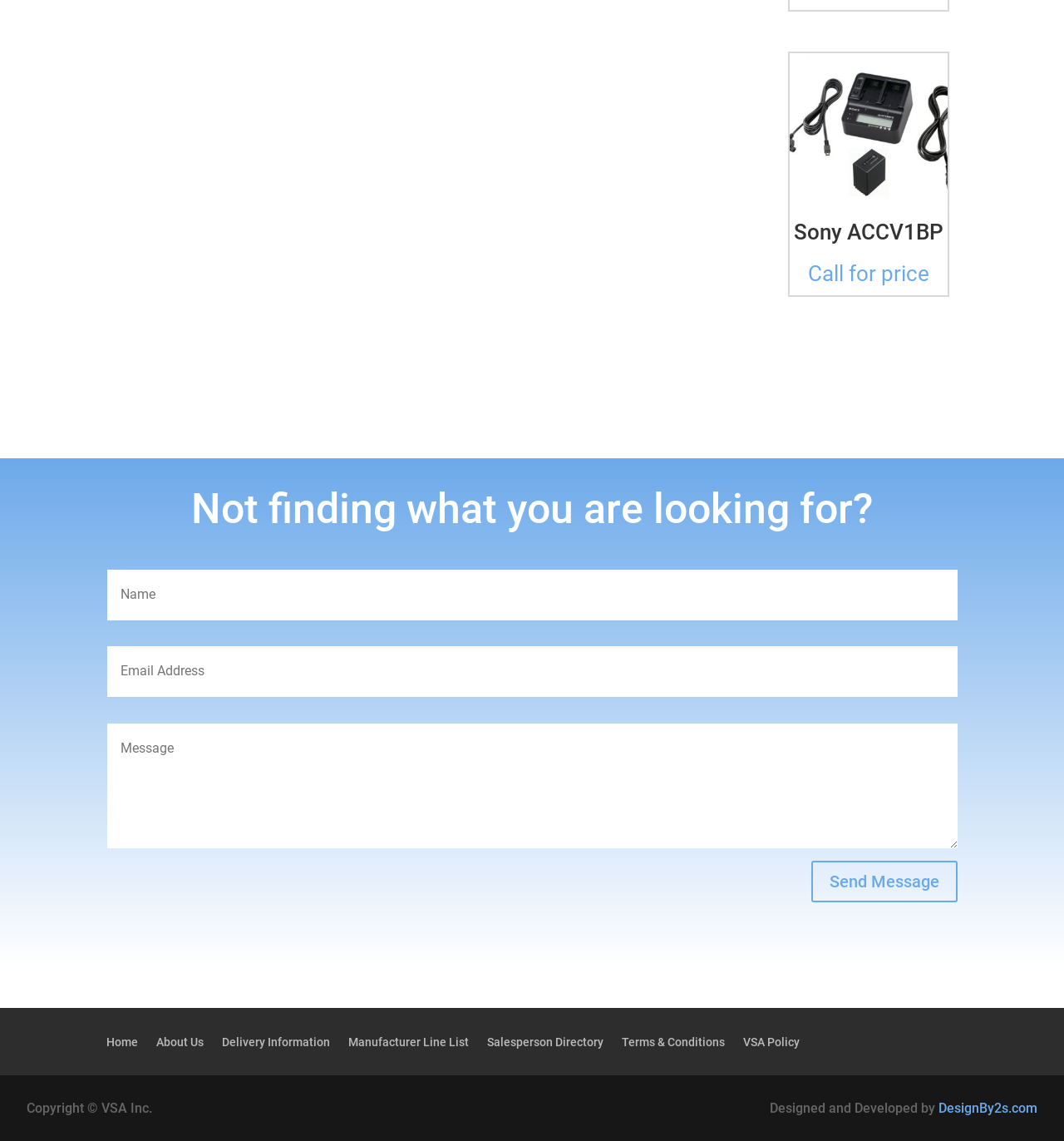Locate the bounding box coordinates of the segment that needs to be clicked to meet this instruction: "View delivery information".

[0.209, 0.908, 0.31, 0.924]